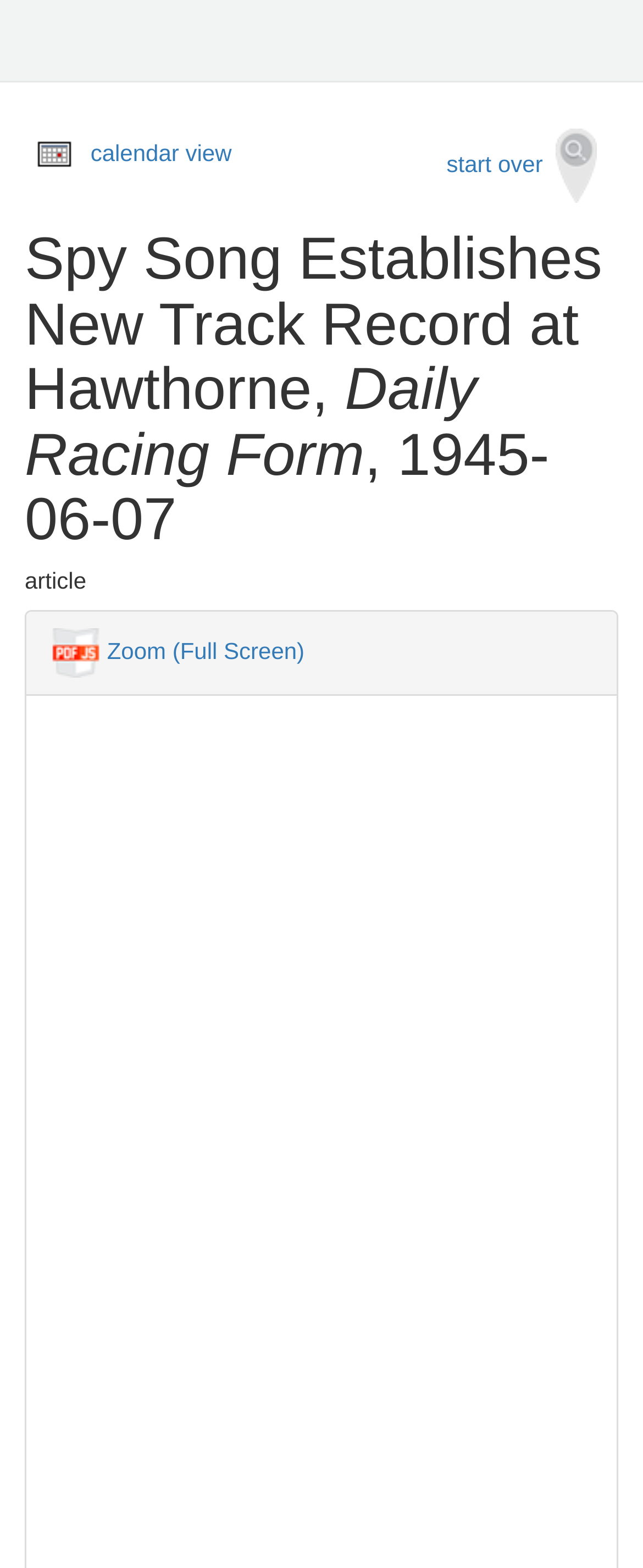Find the main header of the webpage and produce its text content.

Spy Song Establishes New Track Record at Hawthorne, Daily Racing Form, 1945-06-07